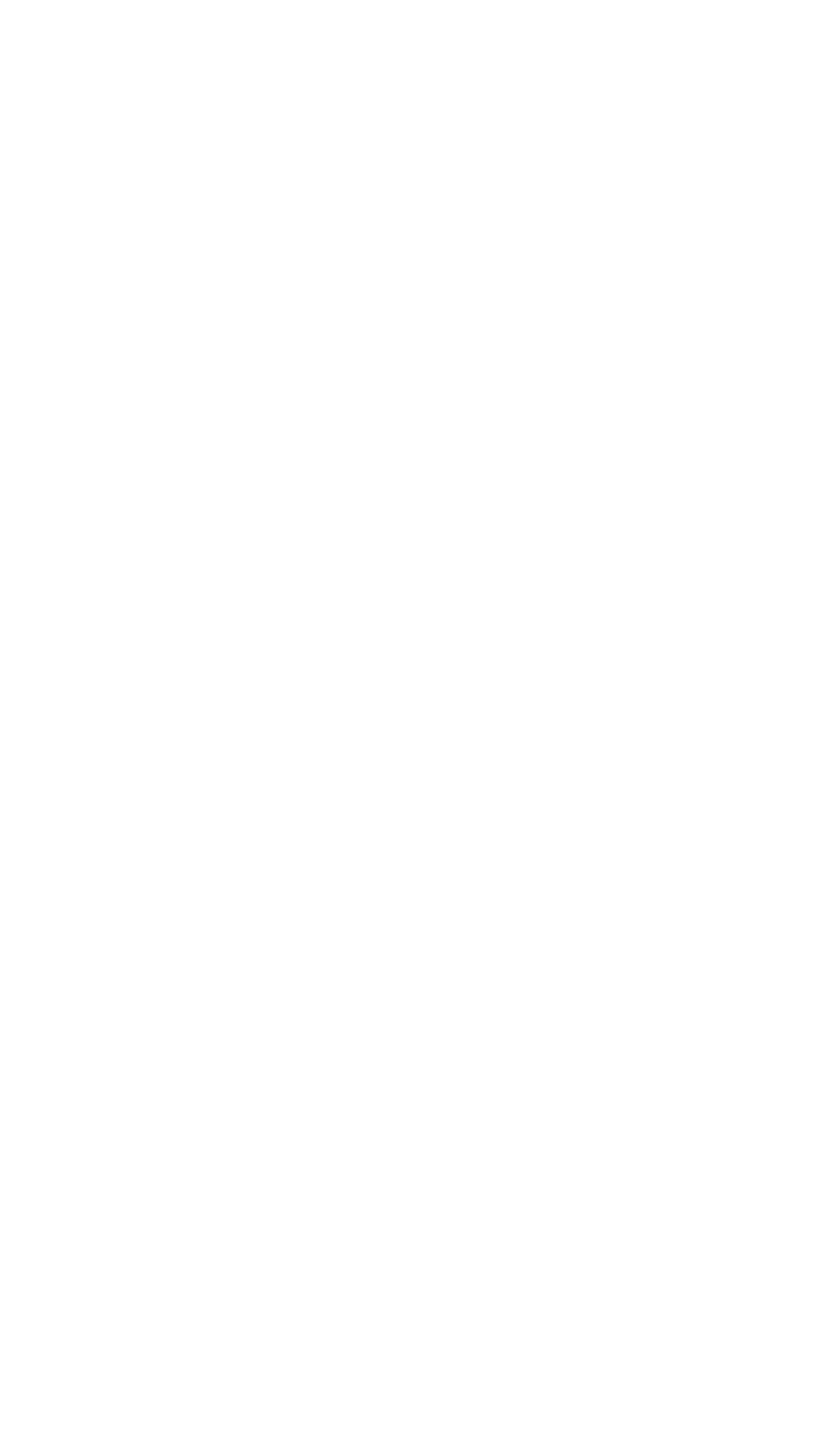Using the description: "← Previous", identify the bounding box of the corresponding UI element in the screenshot.

[0.062, 0.795, 0.259, 0.832]